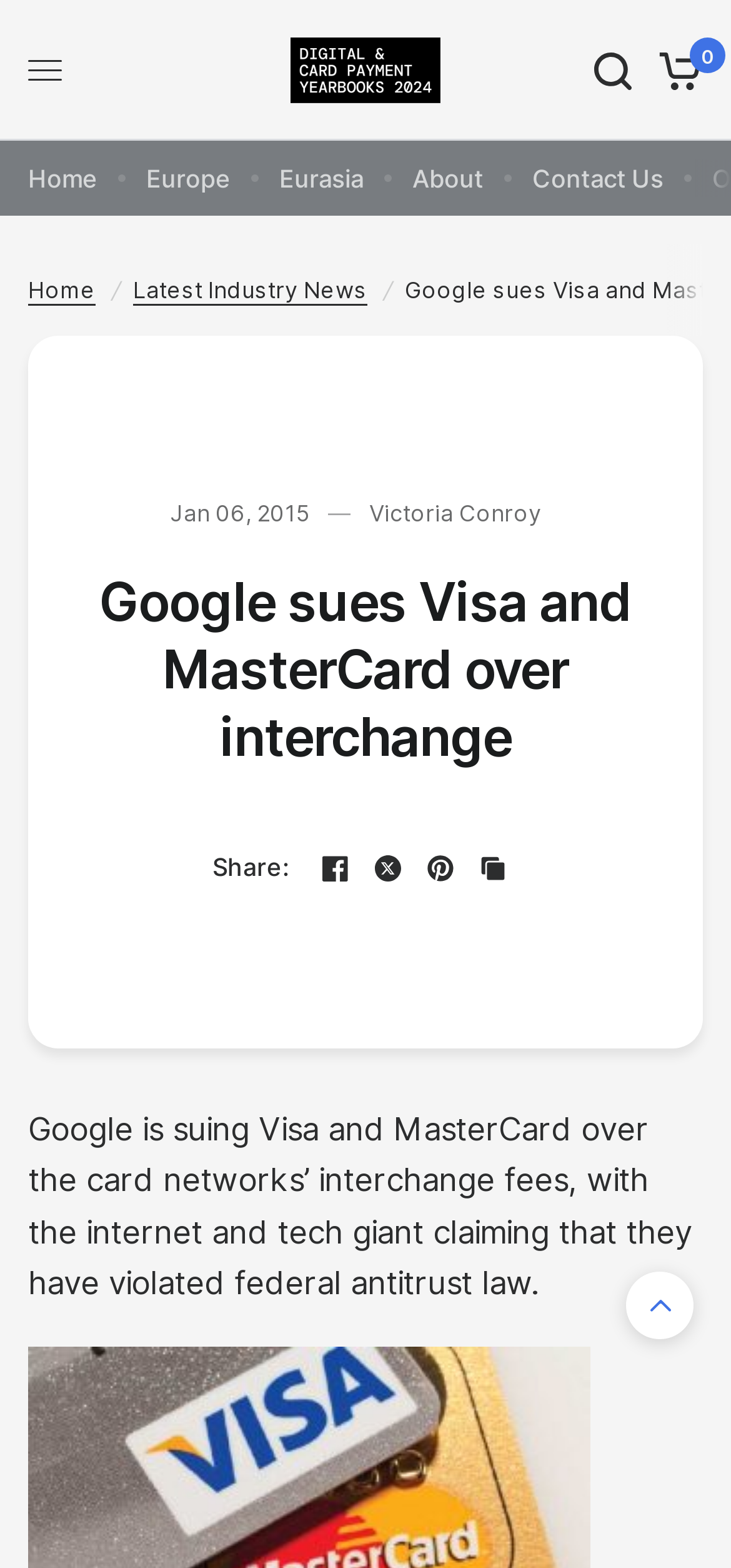Find the bounding box coordinates of the element's region that should be clicked in order to follow the given instruction: "Search for something". The coordinates should consist of four float numbers between 0 and 1, i.e., [left, top, right, bottom].

[0.795, 0.0, 0.882, 0.09]